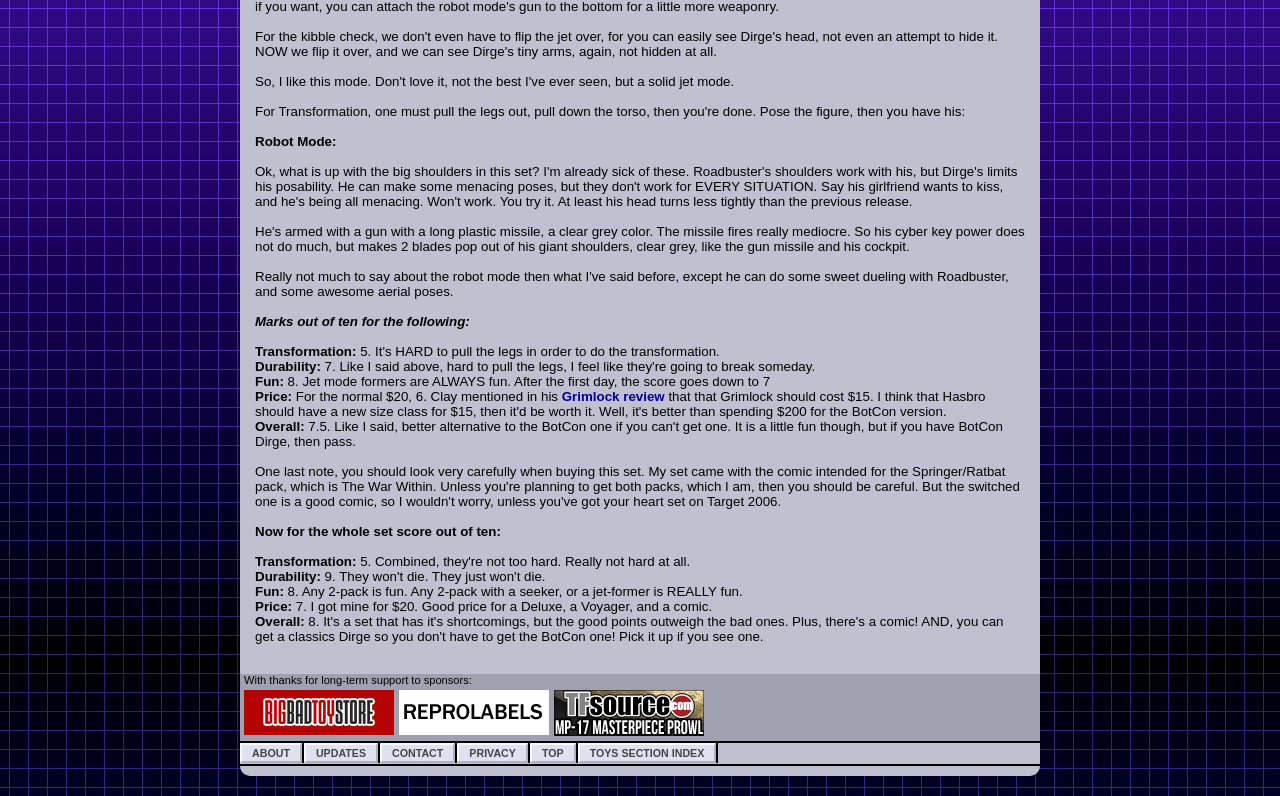Given the description Toys Section Index, predict the bounding box coordinates of the UI element. Ensure the coordinates are in the format (top-left x, top-left y, bottom-right x, bottom-right y) and all values are between 0 and 1.

[0.451, 0.933, 0.56, 0.959]